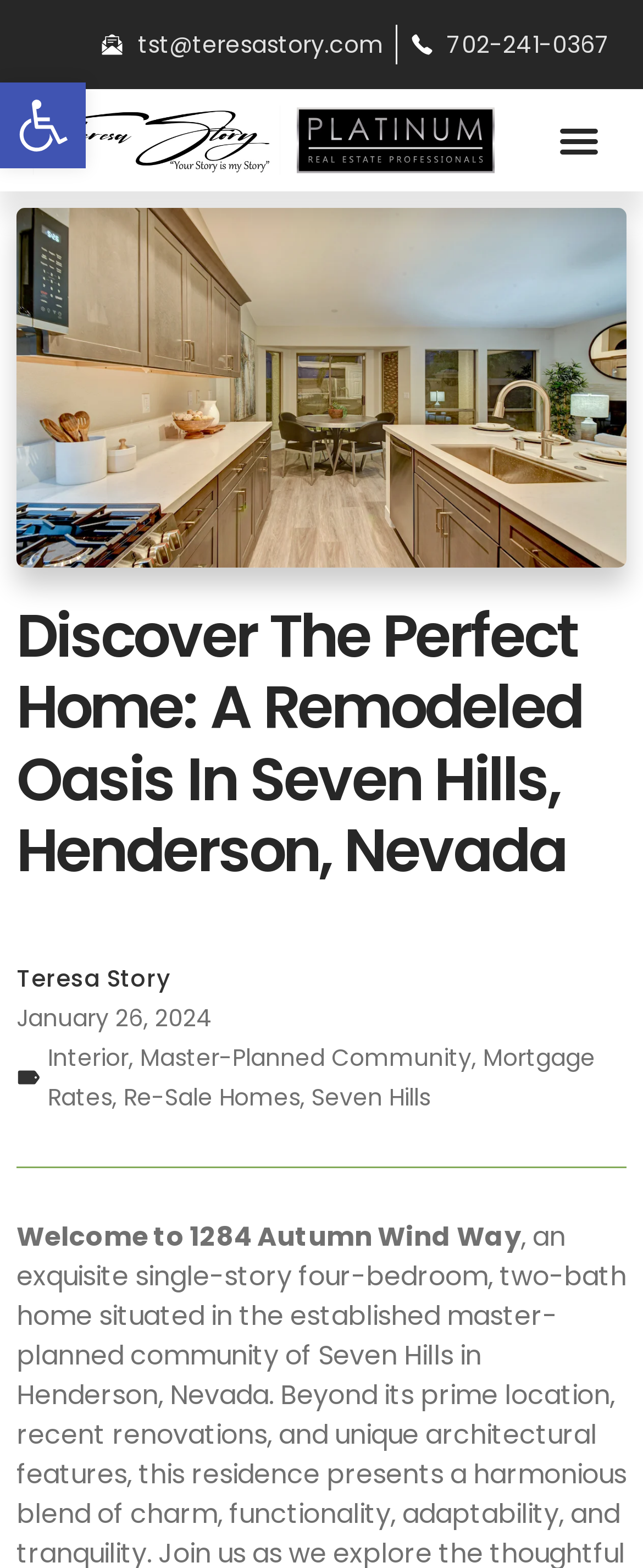Offer a comprehensive description of the webpage’s content and structure.

The webpage is a real estate listing for a remodeled home in Seven Hills, Henderson, Nevada. At the top left, there is a button to open the accessibility tools toolbar, accompanied by a small image. Below this, there are two links with email and phone number information, each accompanied by a small image. 

To the right of these links, there is a Teresa Story logo, an image of Platinum Real Estate Professionals, and a menu toggle button. 

The main content of the page begins with a large heading that reads "Discover The Perfect Home: A Remodeled Oasis In Seven Hills, Henderson, Nevada". Below this, there is a smaller text "Teresa Story" and a link to a date, January 26, 2024, with a small clock icon. 

There are several links and text elements arranged horizontally, including "Interior", "Master-Planned Community", "Mortgage Rates", "Re-Sale Homes", and "Seven Hills", separated by commas. 

Finally, at the bottom, there is a paragraph of text that reads "Welcome to 1284 Autumn Wind Way".